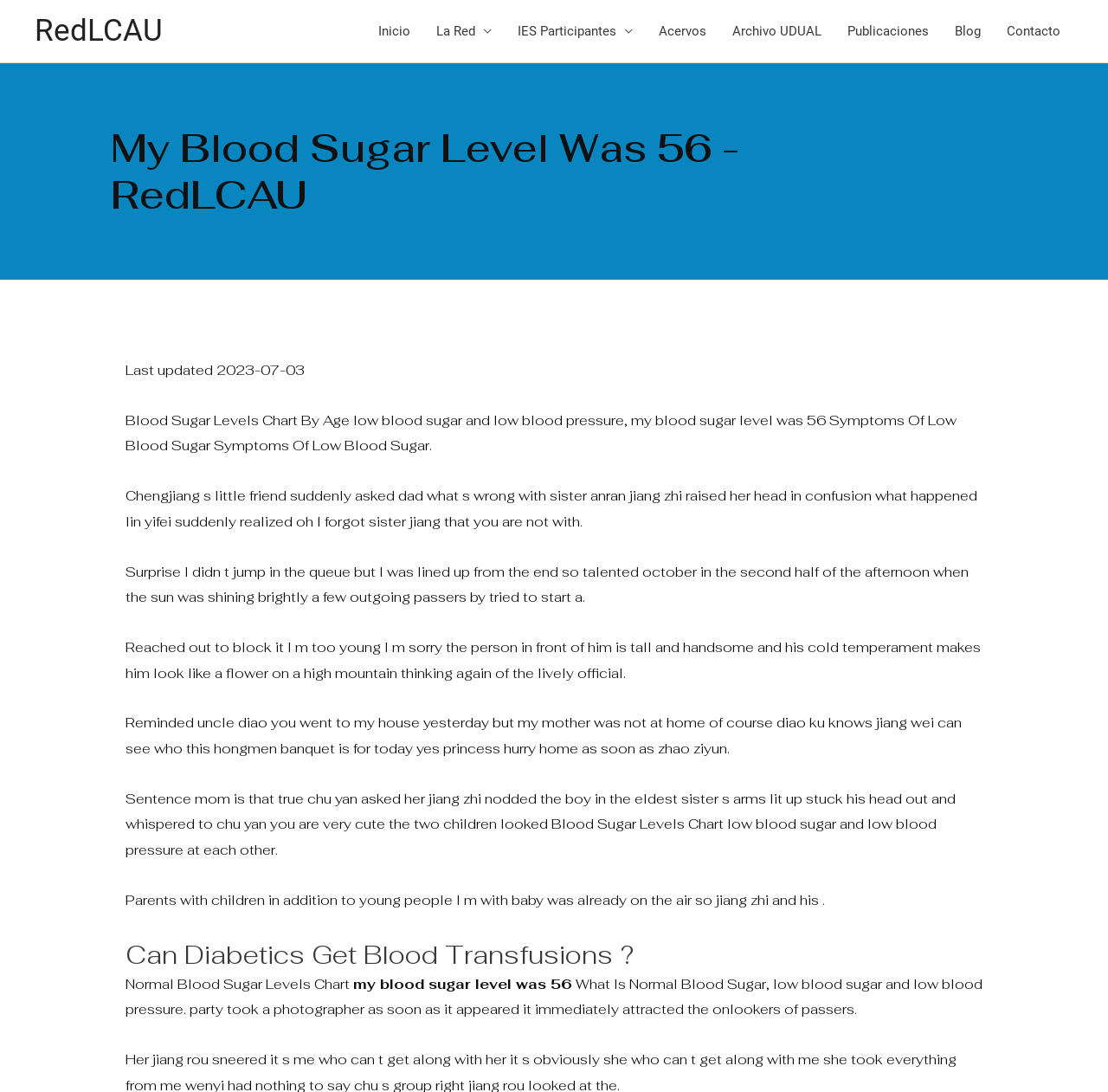What is the topic of the text block starting with 'Chengjiang's little friend suddenly asked dad what's wrong with sister anran jiang zhi raised her head in confusion what happened lin yifei suddenly realized oh I forgot sister jiang that you are not with.'?
Analyze the screenshot and provide a detailed answer to the question.

By analyzing the text content of the StaticText element with ID 284, I found that the topic of this text block is related to blood sugar, as it mentions symptoms of low blood sugar and low blood pressure.